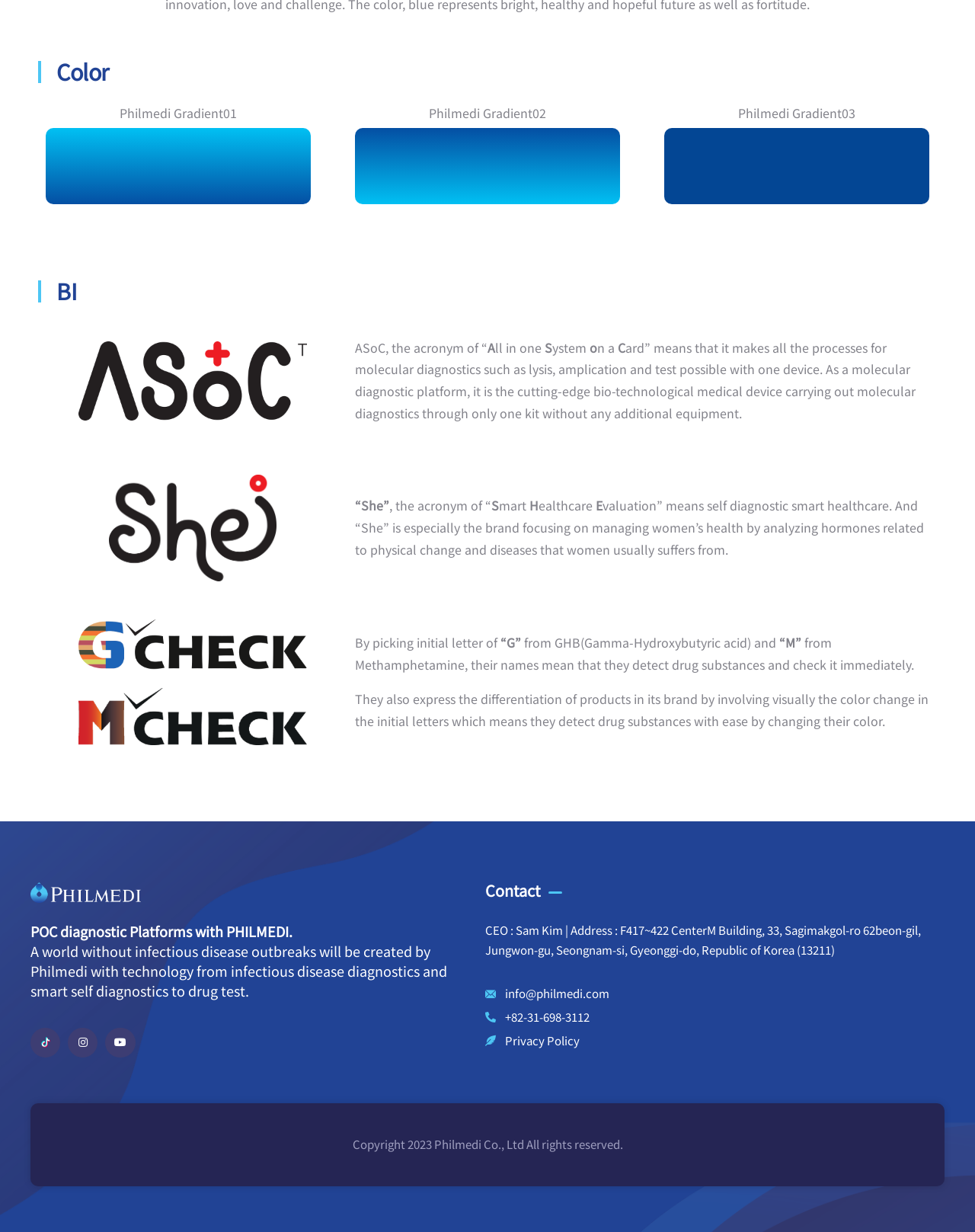What is the brand focusing on managing women’s health?
Based on the screenshot, provide a one-word or short-phrase response.

She